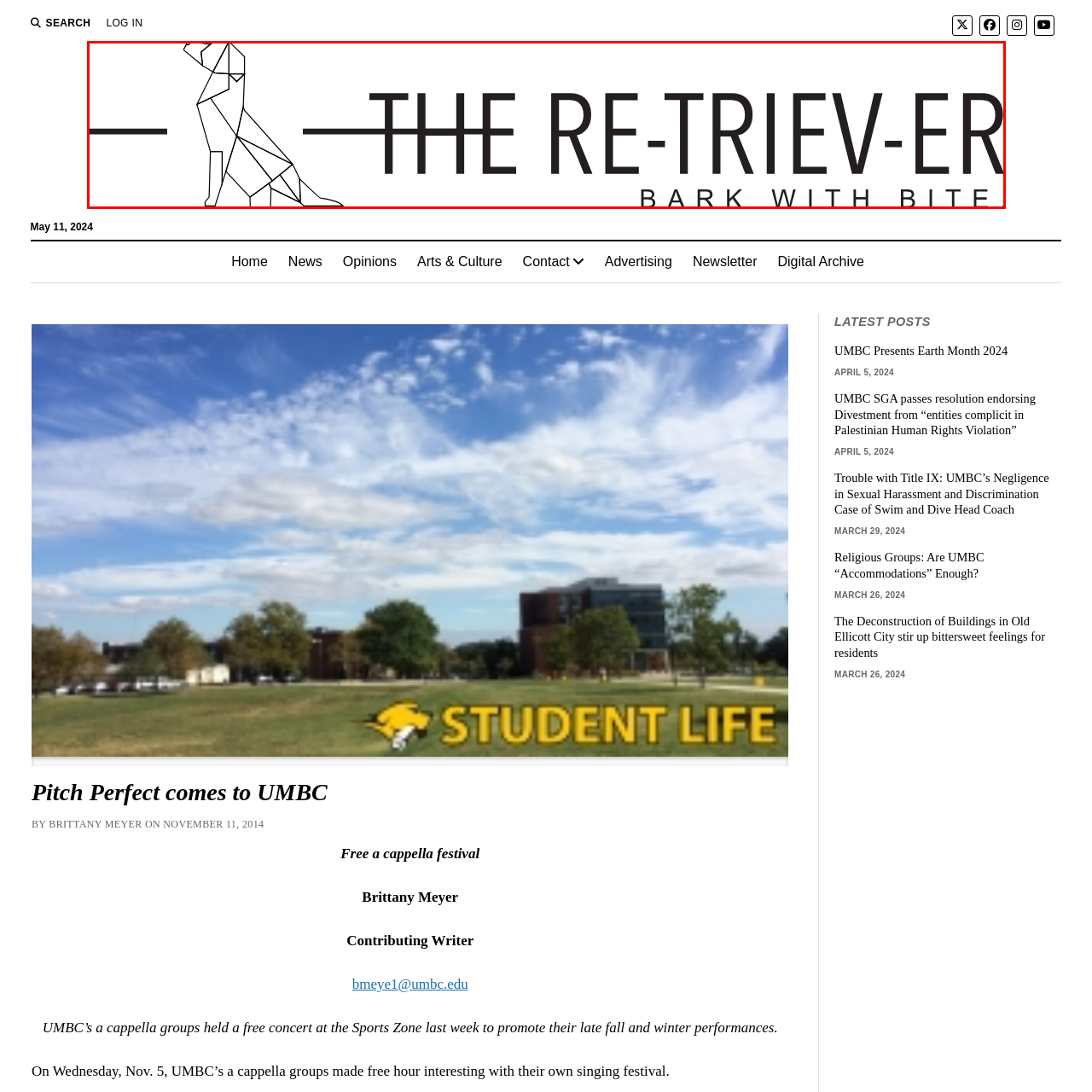What is the tagline of the publication?
Analyze the image encased by the red bounding box and elaborate on your answer to the question.

The tagline of the publication is found alongside the logo, which is designed with clean lines and a modern aesthetic, and it reads 'BARK WITH BITE'.